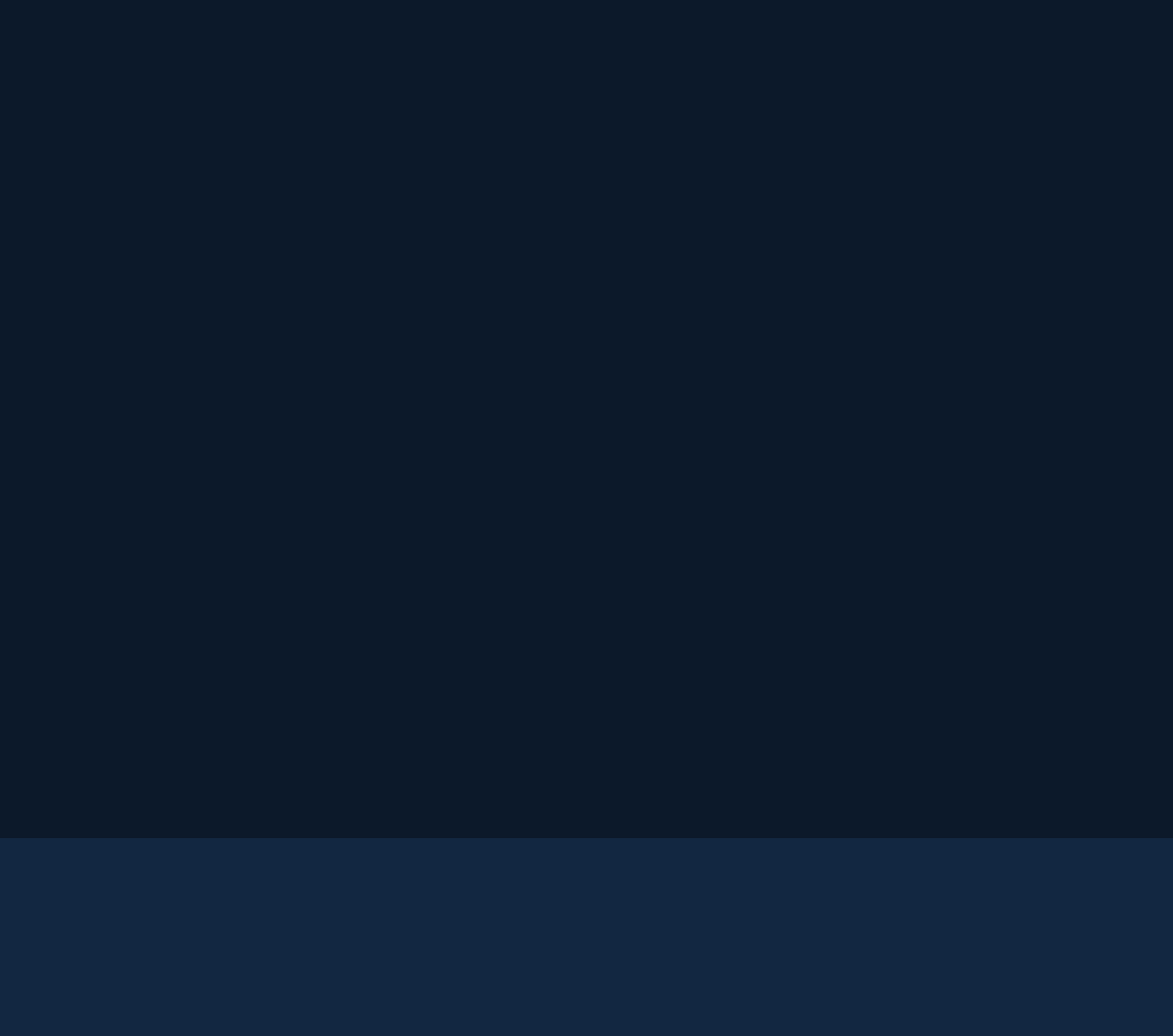What is the phone number of the Meridian office?
Please answer the question with a detailed response using the information from the screenshot.

The phone number of the Meridian office is listed as '208-203-8588' next to the address '3071 East Franklin Rd, Suite 302, Meridian, ID 83642'.